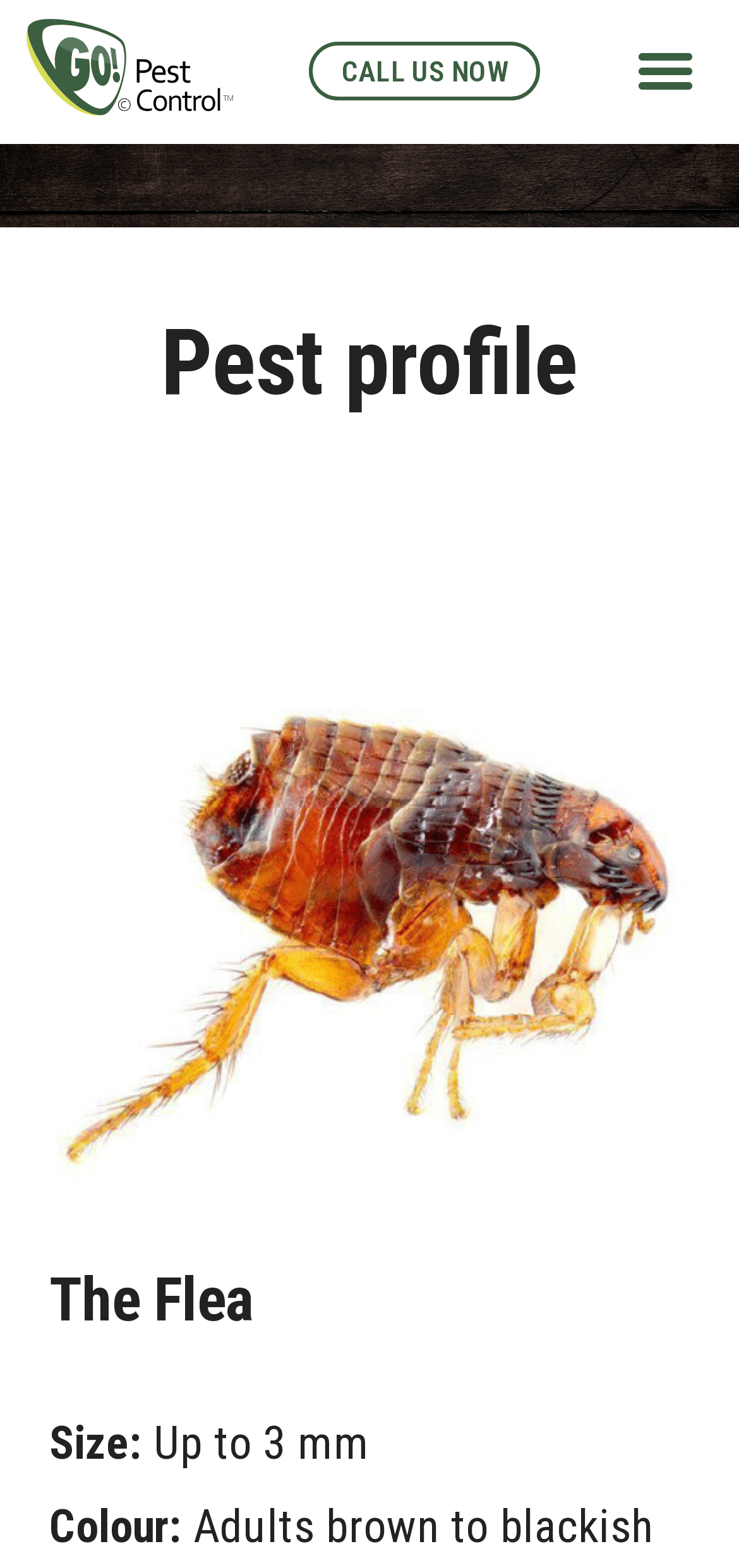Describe every aspect of the webpage comprehensively.

The webpage is about flea extermination services, specifically highlighting GO! Pest Control, Inc. At the top of the page, there is a header section that spans the entire width, containing the company name "GO! Pest Control, Inc." as a link, accompanied by a small image of the company logo. To the right of the logo, there is a "Menu Toggle" button. Below the header, there is a prominent call-to-action link "CALL US NOW" positioned roughly in the middle of the page.

The main content of the page is divided into sections, with a heading "Fleas" at the top, followed by a subheading "Pest profile" below it. Further down, there is a section dedicated to describing the flea, with a static text "The Flea" and two subsequent headings that provide details about the flea's size and color.

Overall, the webpage has a clear structure, with a focus on providing information about flea extermination services and the characteristics of fleas.